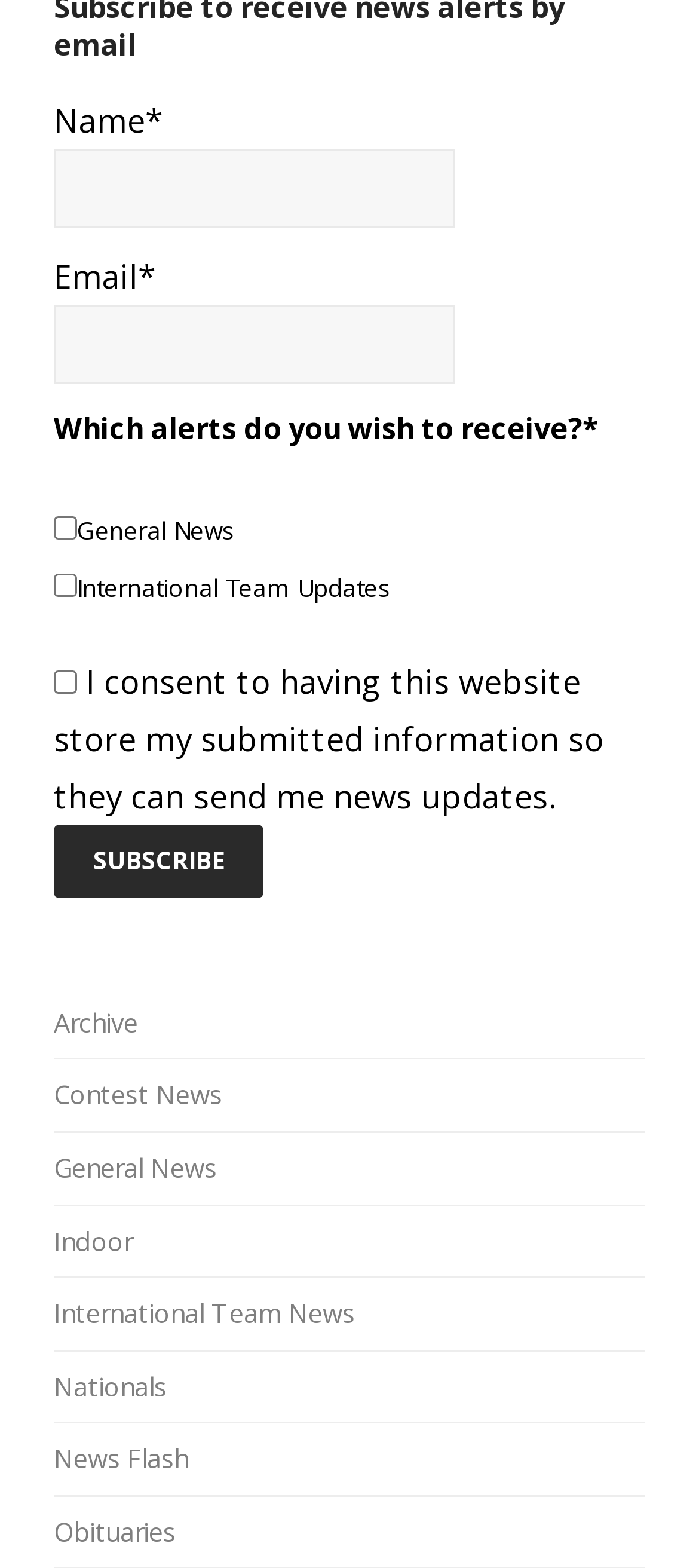Could you indicate the bounding box coordinates of the region to click in order to complete this instruction: "Enter your email".

[0.077, 0.194, 0.651, 0.244]